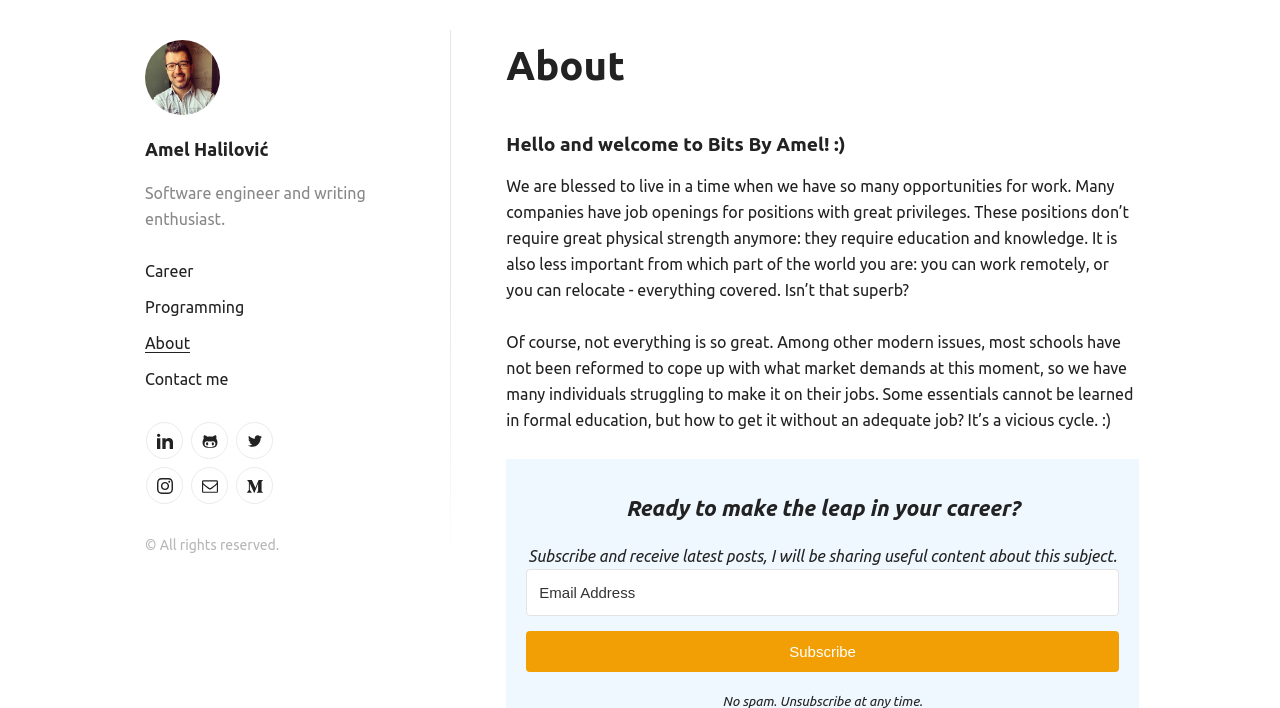Respond with a single word or phrase for the following question: 
What is the tone of the blog post on this page?

Positive and encouraging